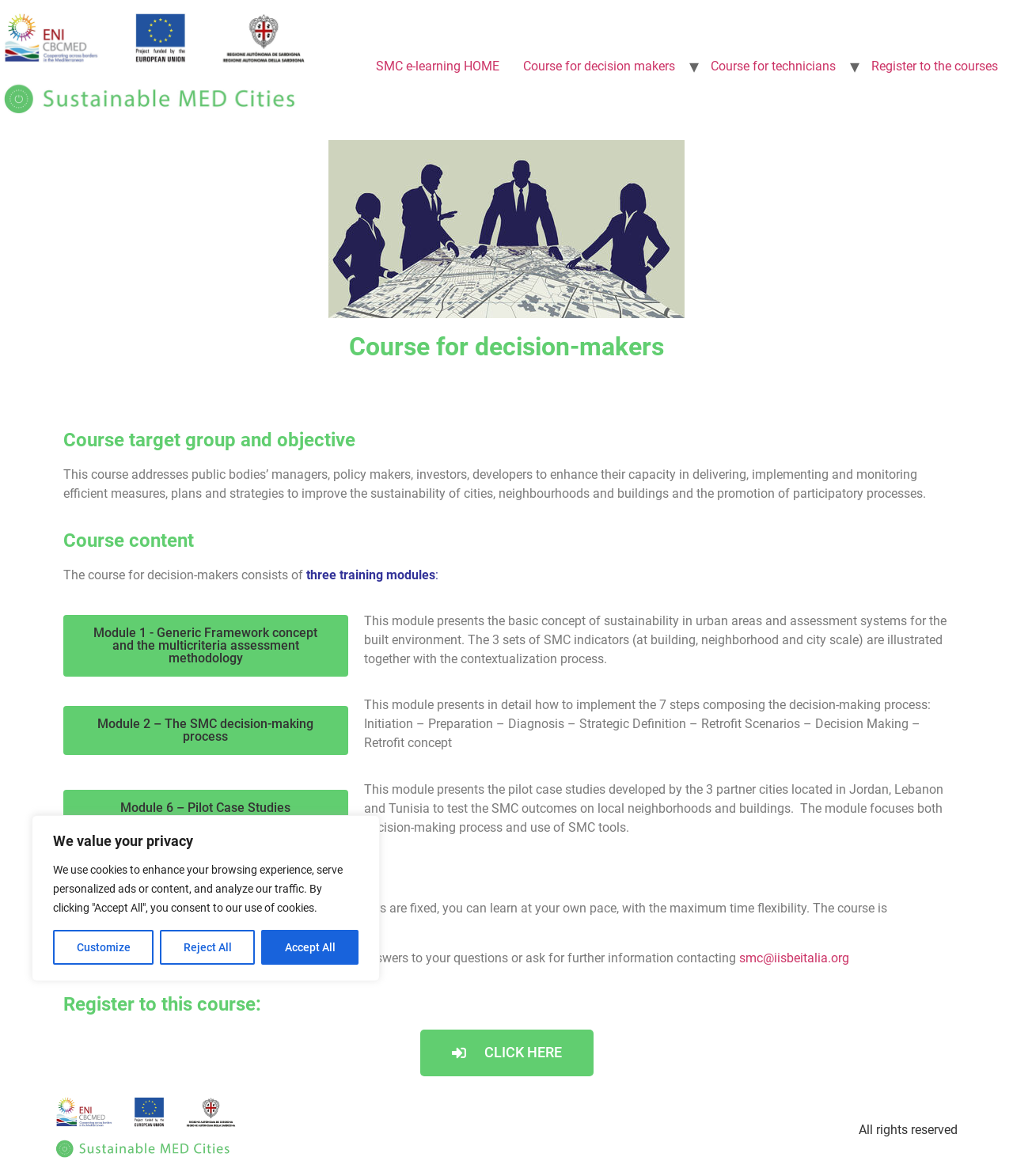What is the target group of the course for decision-makers?
Look at the image and answer with only one word or phrase.

Public bodies' managers, policy makers, investors, developers